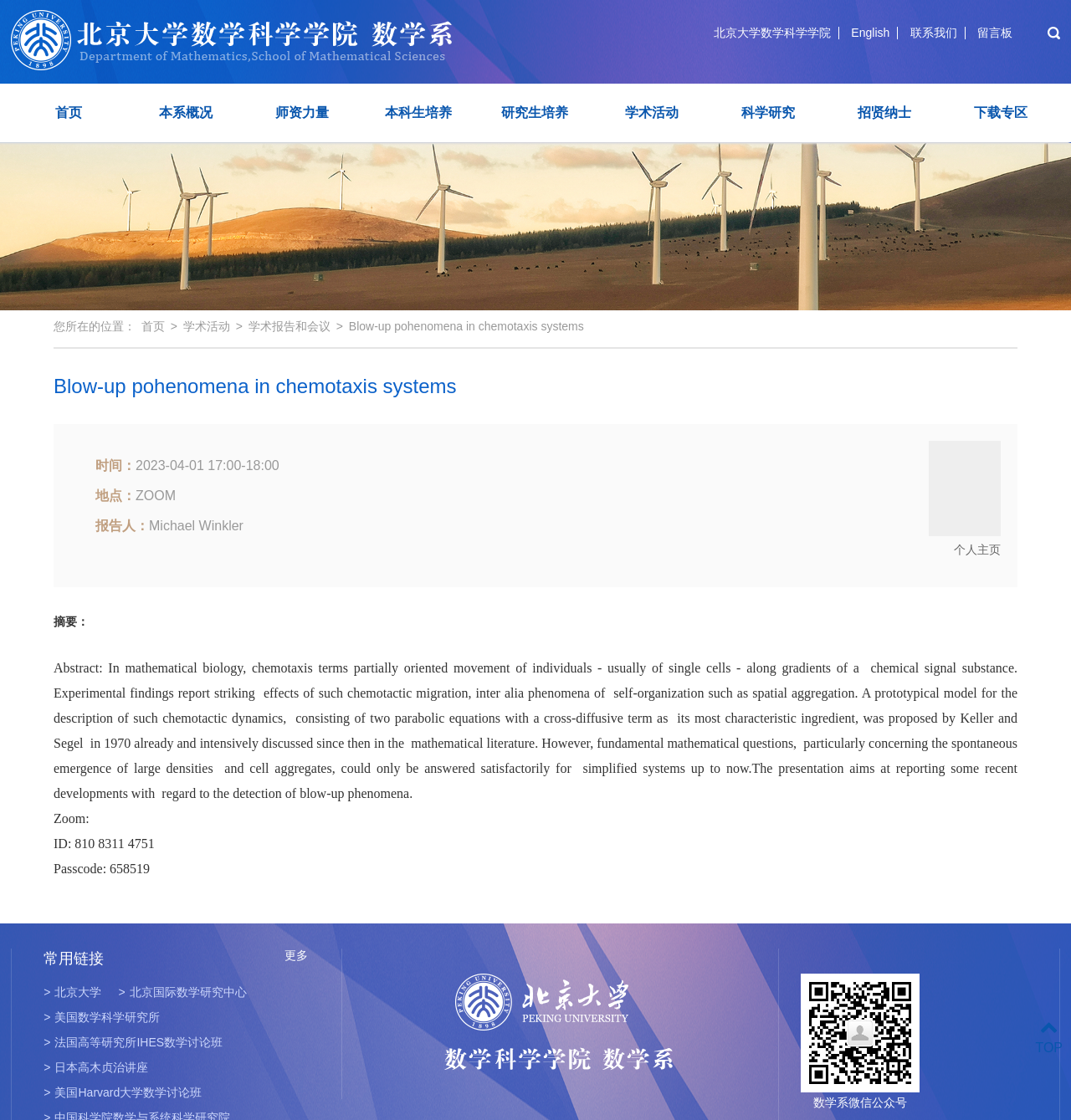Give a detailed overview of the webpage's appearance and contents.

This webpage is about the Department of Mathematics at Peking University. At the top left corner, there is a logo image and a link to the university's homepage. Next to it, there are several links to different sections of the website, including "English", "Contact Us", and "Message Board".

Below these links, there is a navigation menu with links to various pages, such as "Home", "Department Overview", "Faculty", "Undergraduate Education", "Graduate Education", "Academic Activities", "Scientific Research", "Recruitment", and "Download Zone".

The main content of the page is an article about an academic report titled "Blow-up phenomena in chemotaxis systems". The report is scheduled to take place on April 1, 2023, from 17:00 to 18:00, and the location is ZOOM. The speaker is Michael Winkler. There is a brief abstract of the report, which discusses the mathematical modeling of chemotaxis and the emergence of blow-up phenomena.

On the right side of the page, there are several links to related websites, including Peking University, the Beijing International Center for Mathematical Research, and the Institute for Advanced Study. There is also a section titled "常用链接" (Frequently Used Links) with links to various mathematical institutions and research centers.

At the bottom of the page, there is a link to the department's WeChat public account and an image of a QR code. There is also a "Back to Top" link at the bottom right corner of the page.